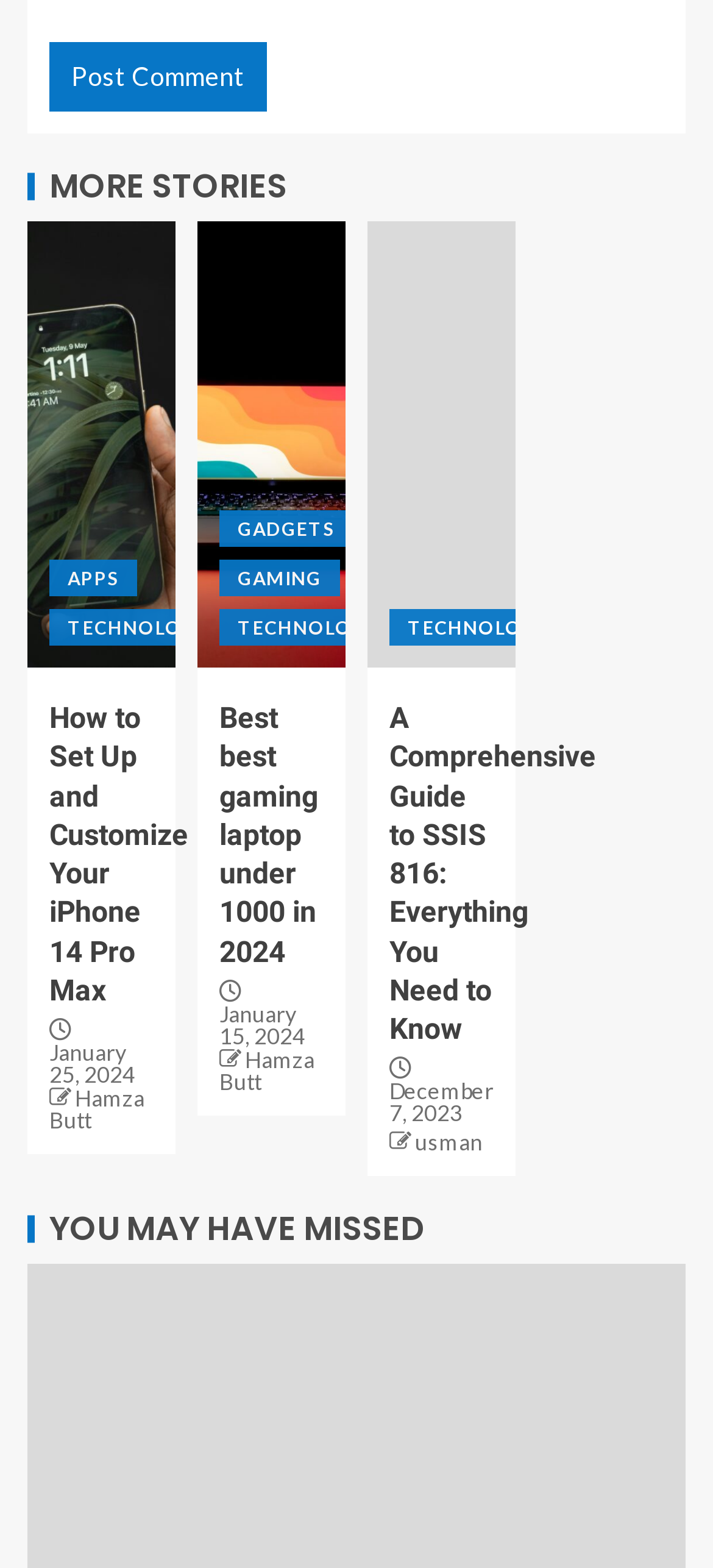Determine the bounding box coordinates of the clickable element necessary to fulfill the instruction: "Click the 'Post Comment' button". Provide the coordinates as four float numbers within the 0 to 1 range, i.e., [left, top, right, bottom].

[0.069, 0.027, 0.374, 0.071]